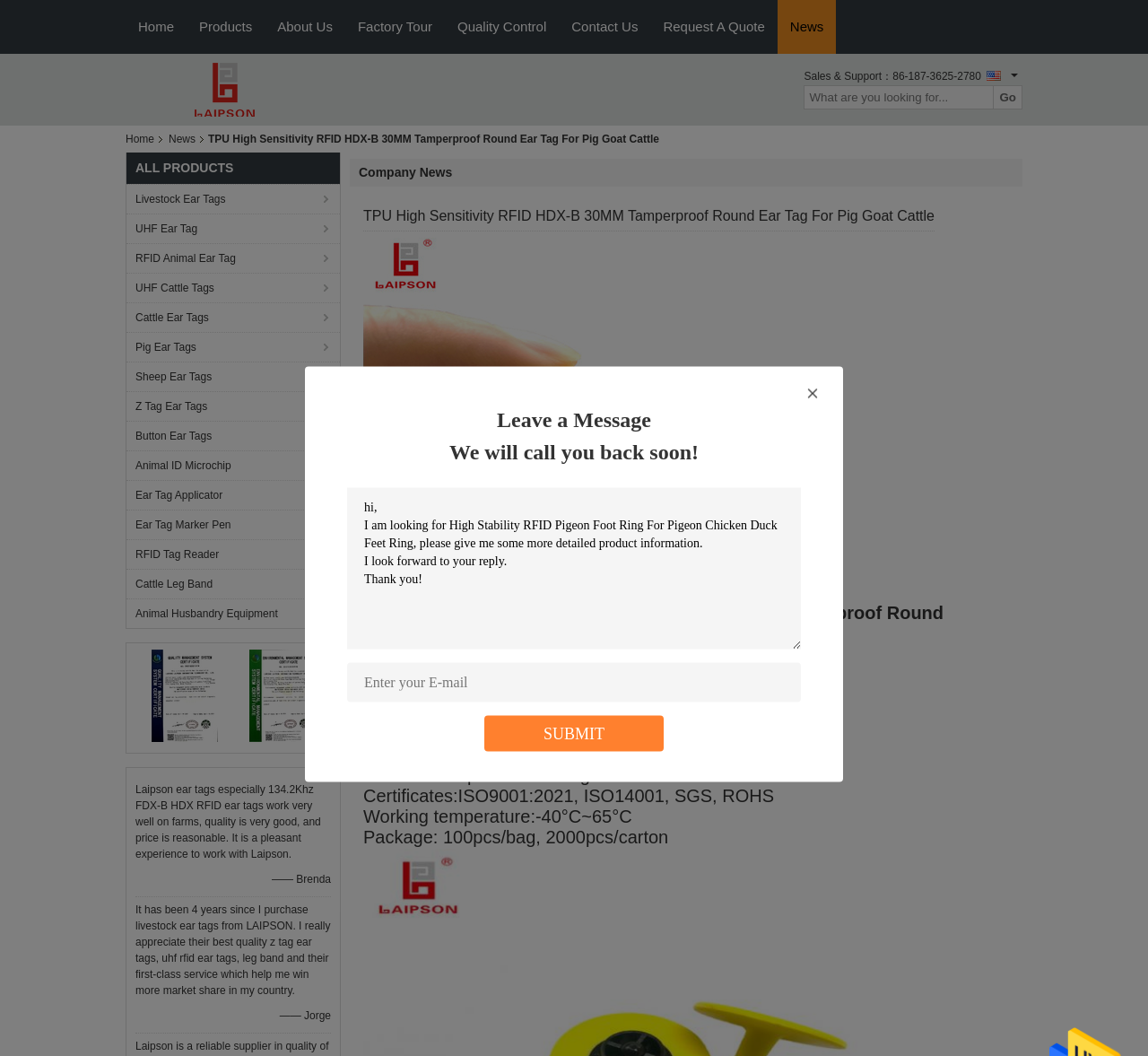Given the webpage screenshot and the description, determine the bounding box coordinates (top-left x, top-left y, bottom-right x, bottom-right y) that define the location of the UI element matching this description: About Us

[0.231, 0.0, 0.301, 0.05]